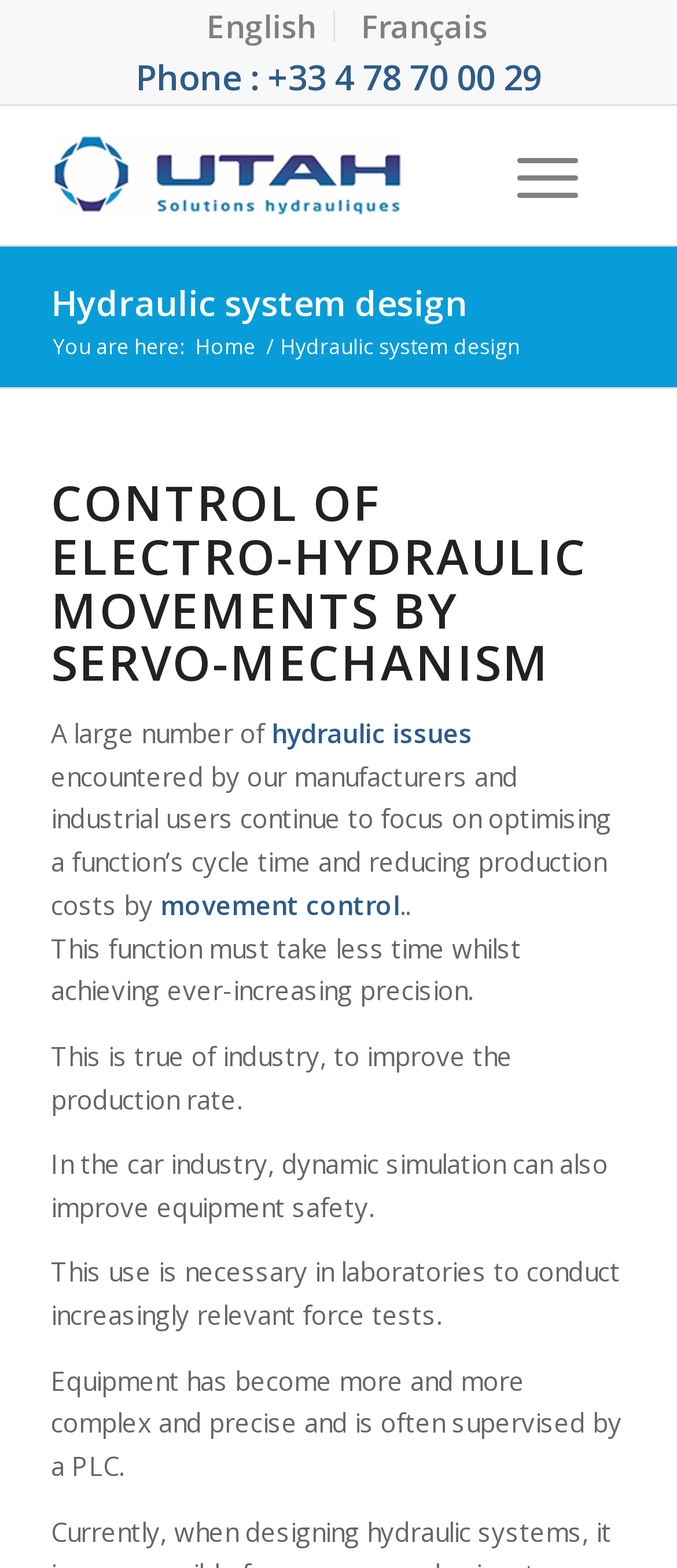Describe all the key features and sections of the webpage thoroughly.

The webpage is about Utah, with a focus on hydraulic system design. At the top, there is a phone number "Phone : +33 4 78 70 00 29" displayed prominently. Below it, there is a layout table with a link "Utah English" accompanied by an image. To the right of the table, there is another link with no text.

The main content of the page is divided into sections. The first section has a heading "Hydraulic system design" with a link to the same title below it. Underneath, there is a breadcrumb navigation section with the text "You are here:" followed by links to "Home" and "Hydraulic system design" separated by a slash.

The next section has a heading "CONTROL OF ELECTRO-HYDRAULIC MOVEMENTS BY SERVO-MECHANISM" in a larger font size. Below it, there are several paragraphs of text discussing the importance of optimizing cycle time and reducing production costs in hydraulic systems. The text is divided into several static text elements, with some of them highlighting specific points such as "movement control" and "equipment safety". The text continues to discuss the use of dynamic simulation in the car industry and laboratories to improve equipment safety and conduct force tests.